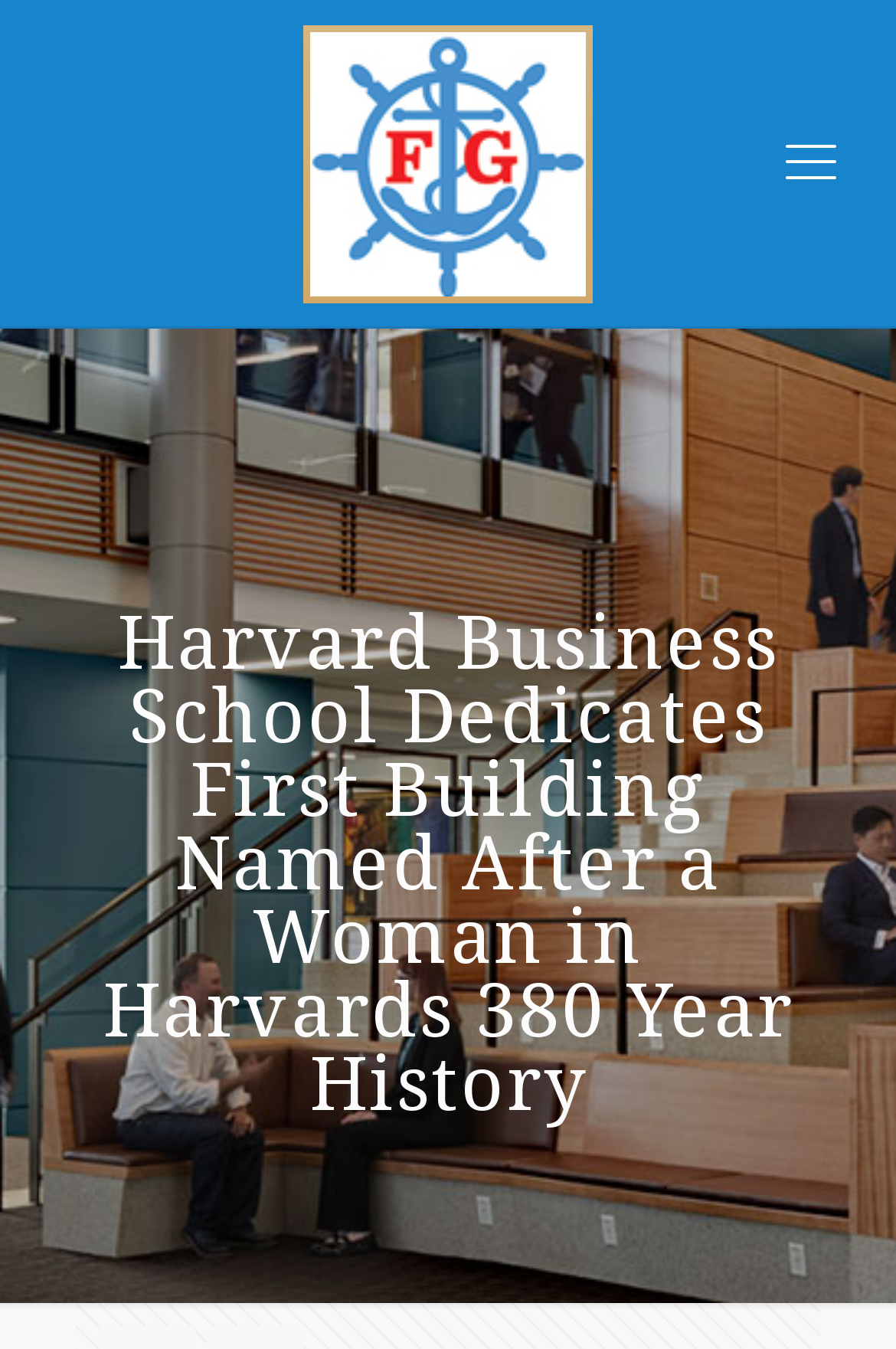Using the element description: "title="The Foremost Foundation"", determine the bounding box coordinates for the specified UI element. The coordinates should be four float numbers between 0 and 1, [left, top, right, bottom].

[0.128, 0.017, 0.872, 0.225]